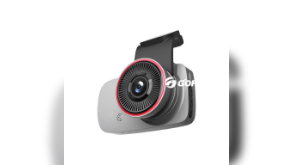Look at the image and answer the question in detail:
What is the brand of the product?

The brand of the product is Gaminol, as mentioned in the caption, which is part of their innovative offerings catering to various automobile-related needs.